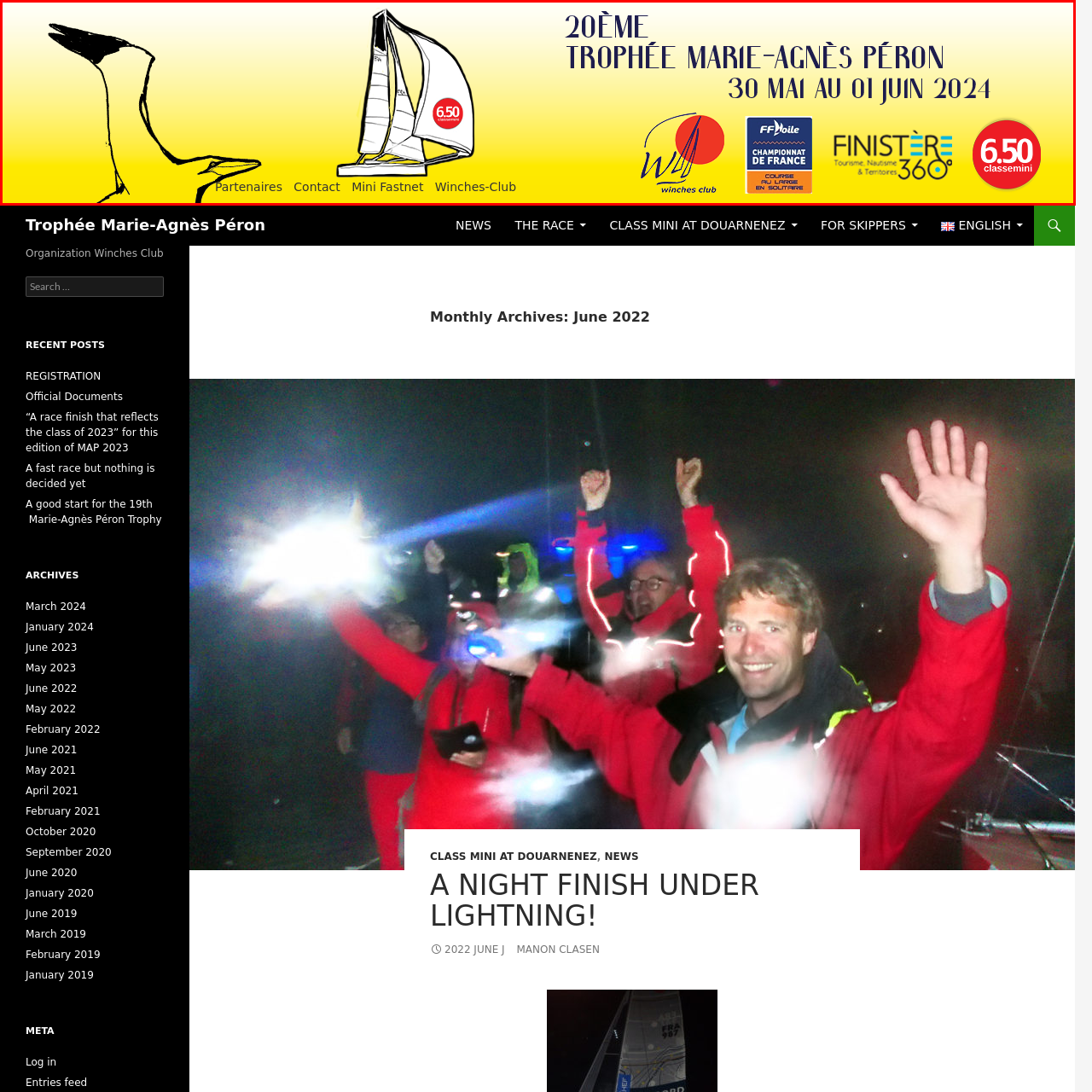Give a detailed account of the scene depicted in the image inside the red rectangle.

The image showcases a vibrant banner for the **20th Trophée Marie-Agnès Péron**, scheduled from May 30 to June 1, 2024. The background features a warm yellow gradient, enhancing visibility. To the left, an artistic depiction of a penguin stands in silhouette, symbolizing the spirit of adventure. To the right, a stylized sailboat representing the Mini Fastnet glides elegantly, adorned with a prominent red circle indicating a significant element of the event. 

The event is organized by the **Winches Club**, as highlighted in their logo, and it is recognized as part of the French Championship in the sailing domain. Additional elements include the event's collaboration with **Finistère 360**, promoting tourism and nature in the region. The banner also features links to partners and organization details, establishing a connection with visitors and participants. This design encapsulates both the competitive nature and the festive spirit of the racing event.